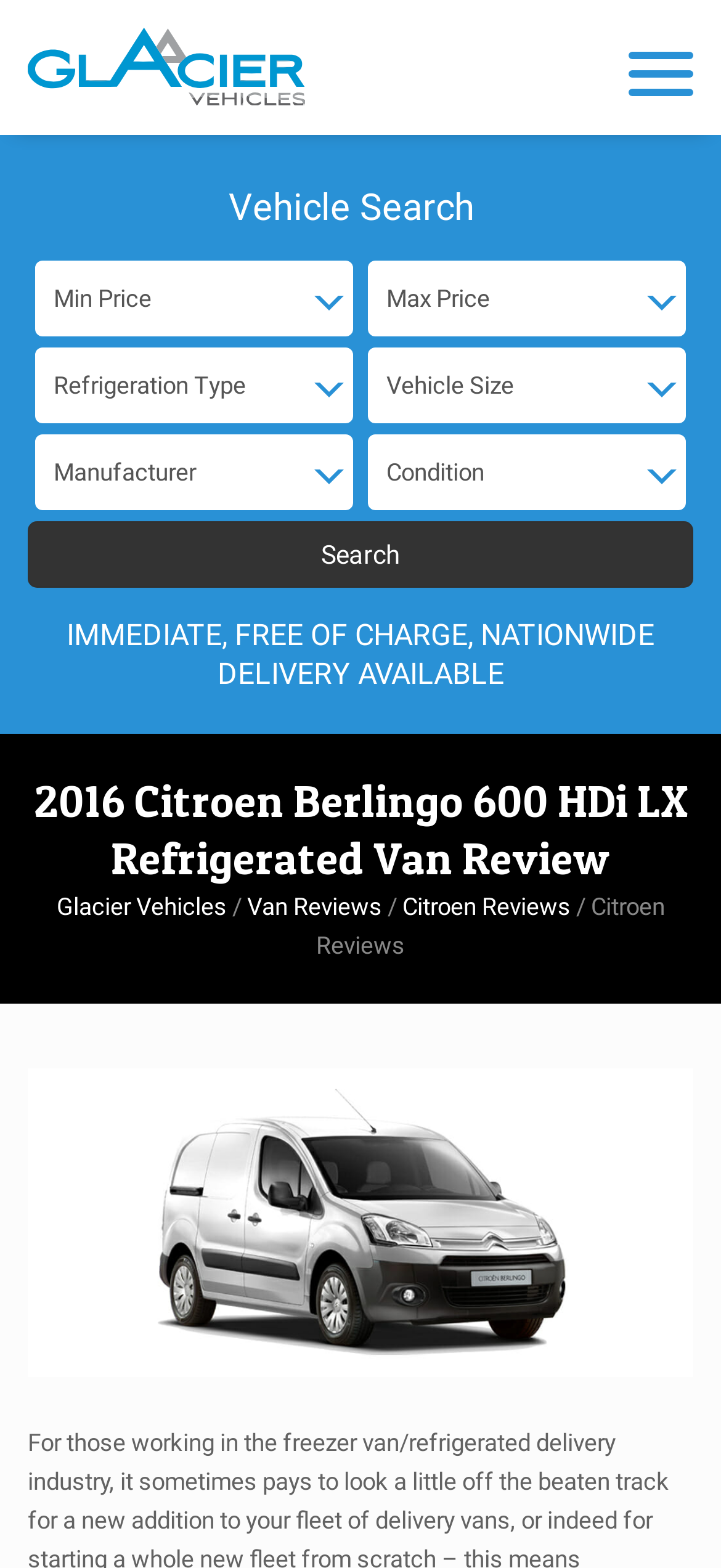Using the element description value="Search", predict the bounding box coordinates for the UI element. Provide the coordinates in (top-left x, top-left y, bottom-right x, bottom-right y) format with values ranging from 0 to 1.

[0.038, 0.332, 0.962, 0.375]